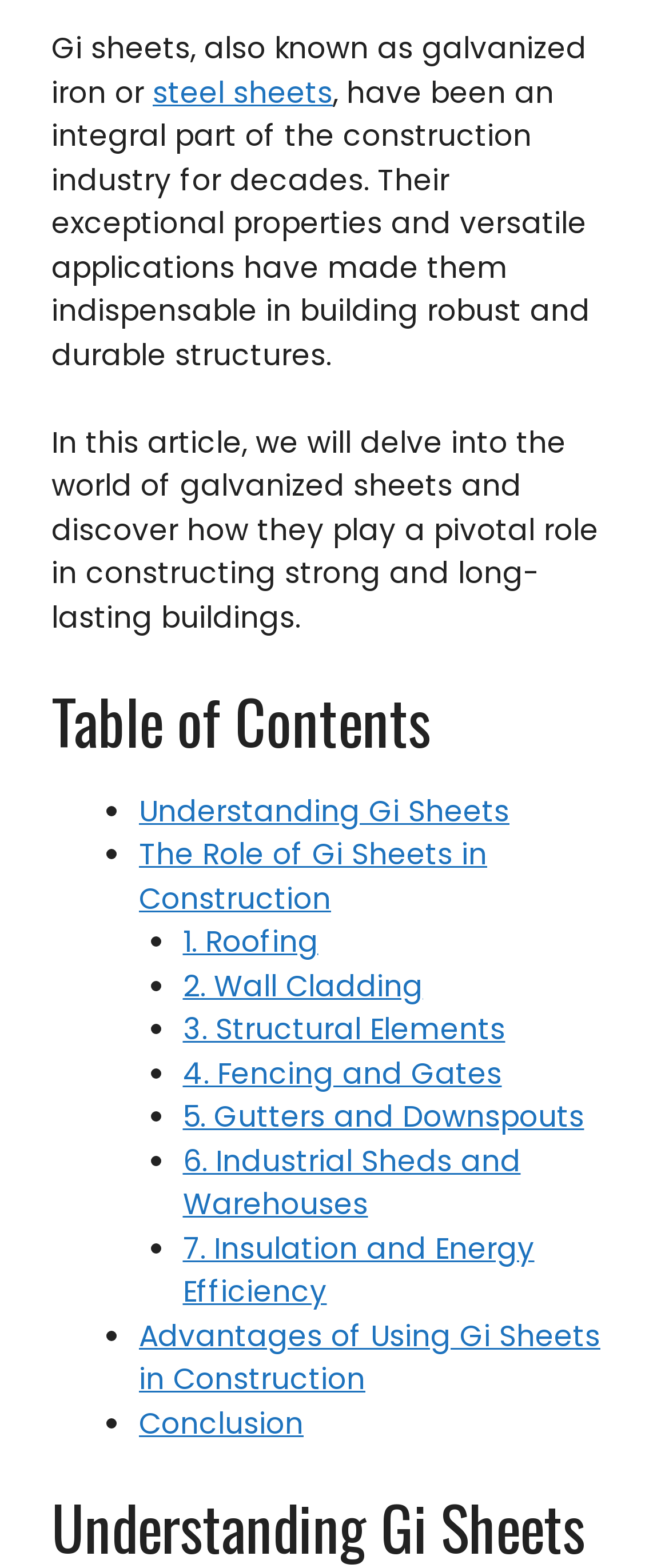Locate the coordinates of the bounding box for the clickable region that fulfills this instruction: "Explore 'Roofing'".

[0.273, 0.588, 0.476, 0.614]